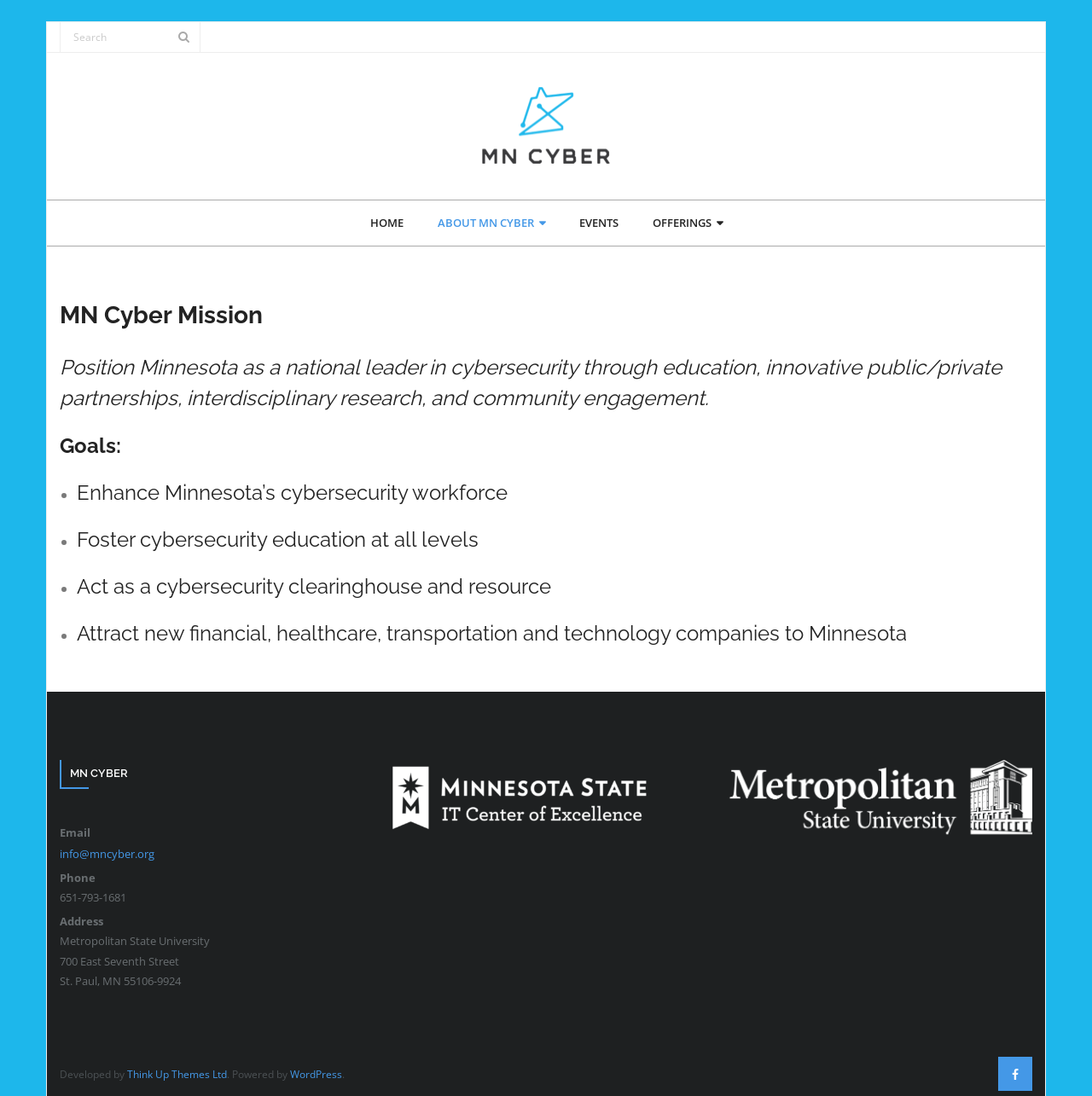Find the bounding box coordinates for the HTML element described in this sentence: "Think Up Themes Ltd". Provide the coordinates as four float numbers between 0 and 1, in the format [left, top, right, bottom].

[0.116, 0.973, 0.208, 0.986]